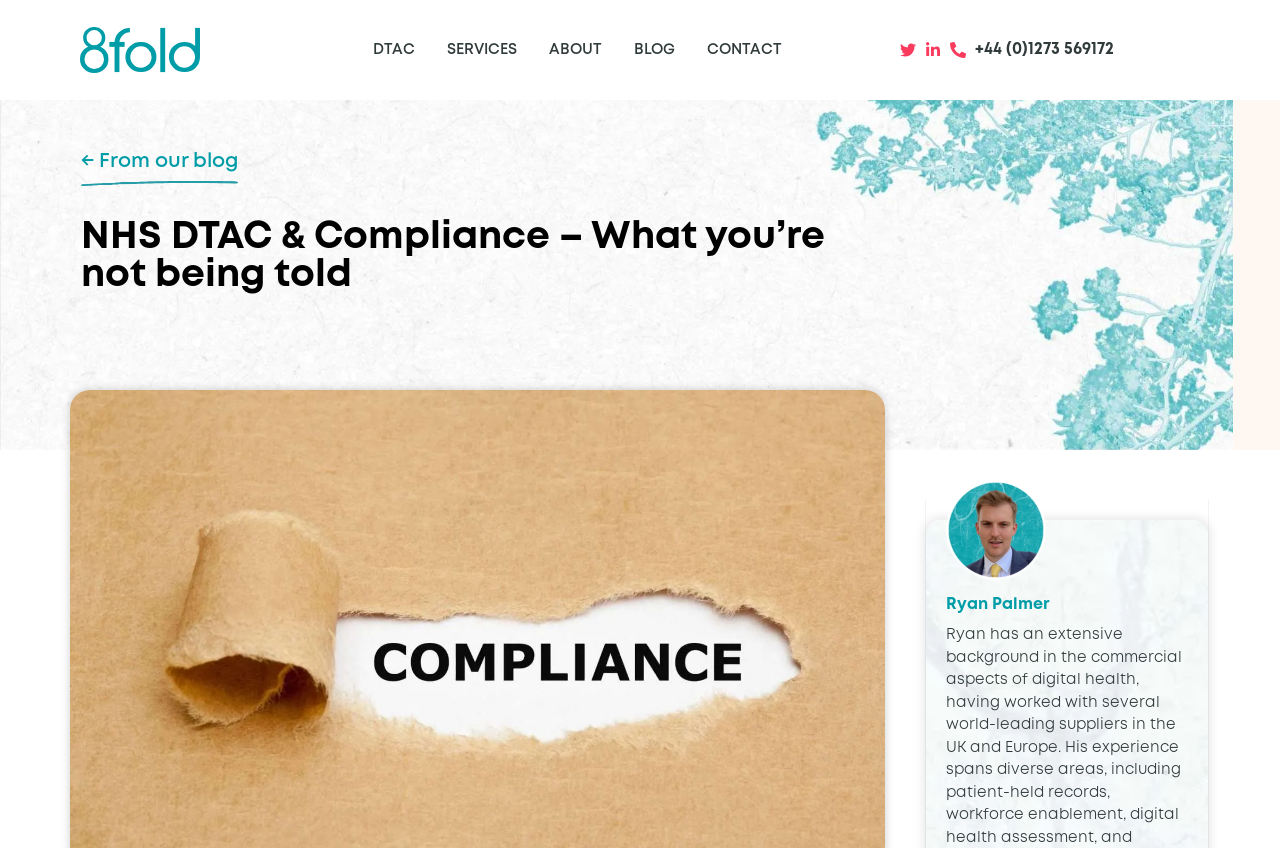Determine the coordinates of the bounding box for the clickable area needed to execute this instruction: "Click the 8Fold governance logo".

[0.062, 0.032, 0.156, 0.086]